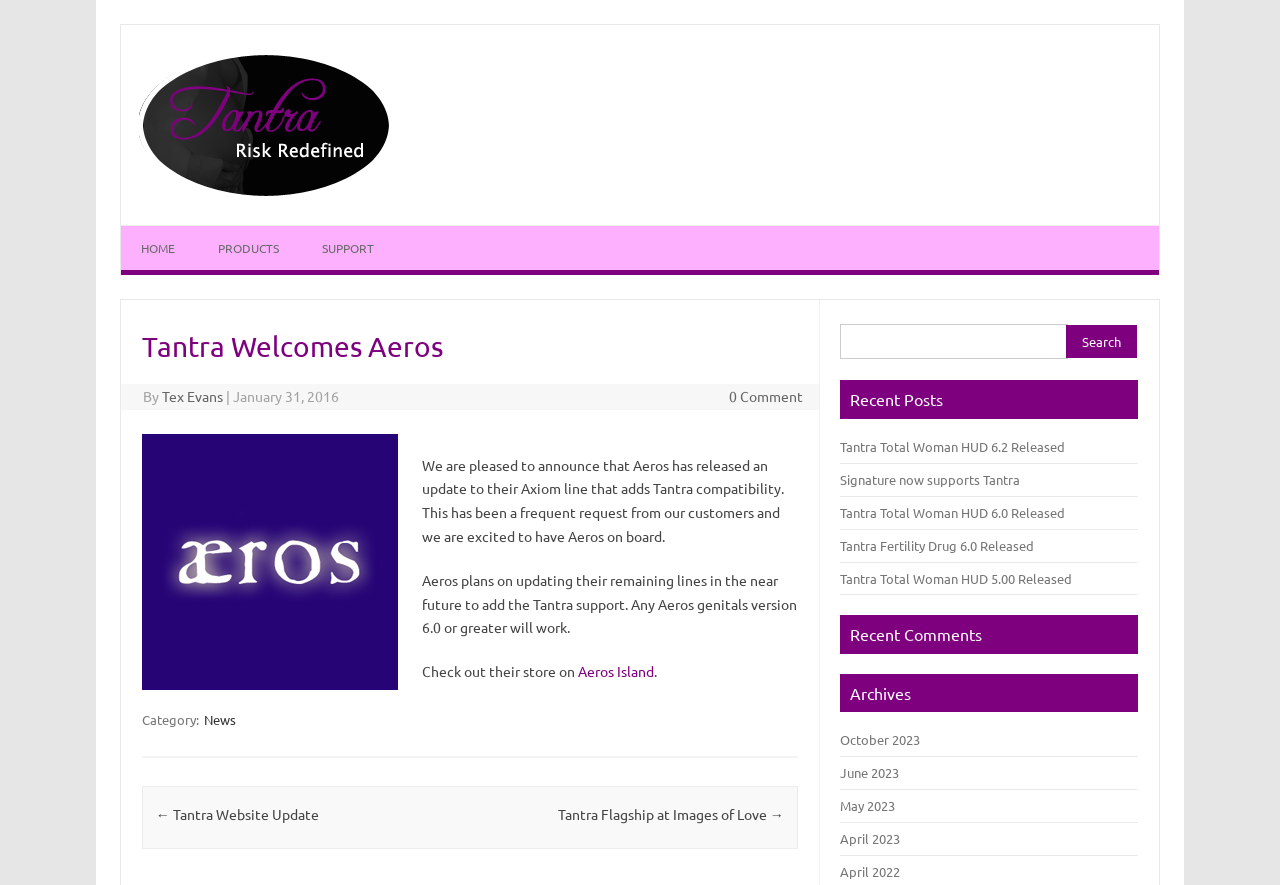Show the bounding box coordinates for the element that needs to be clicked to execute the following instruction: "Click on the 'HOME' link". Provide the coordinates in the form of four float numbers between 0 and 1, i.e., [left, top, right, bottom].

[0.095, 0.255, 0.152, 0.305]